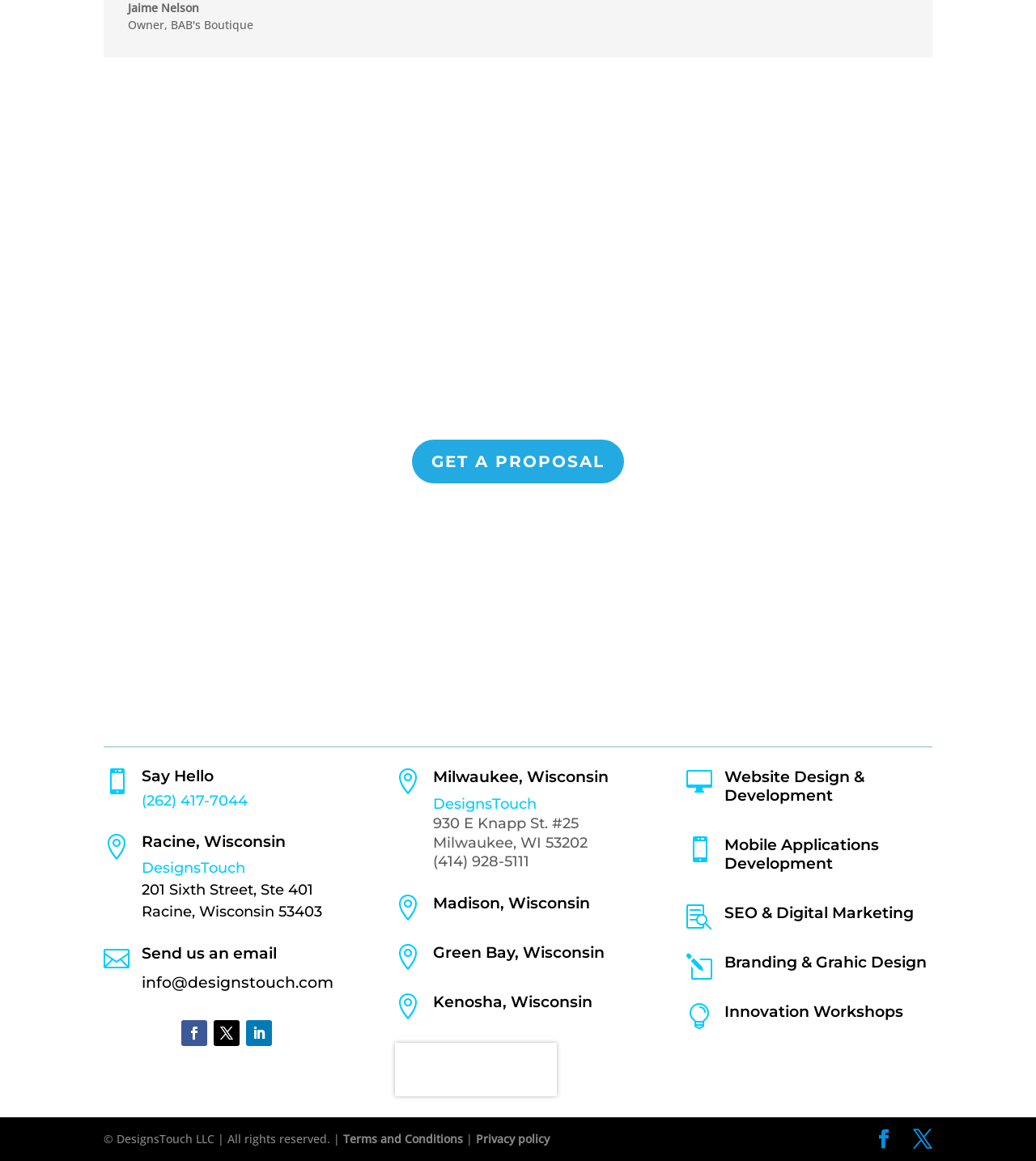What services does the company offer?
Provide a one-word or short-phrase answer based on the image.

Logo Design, Branding, Website Design, etc.